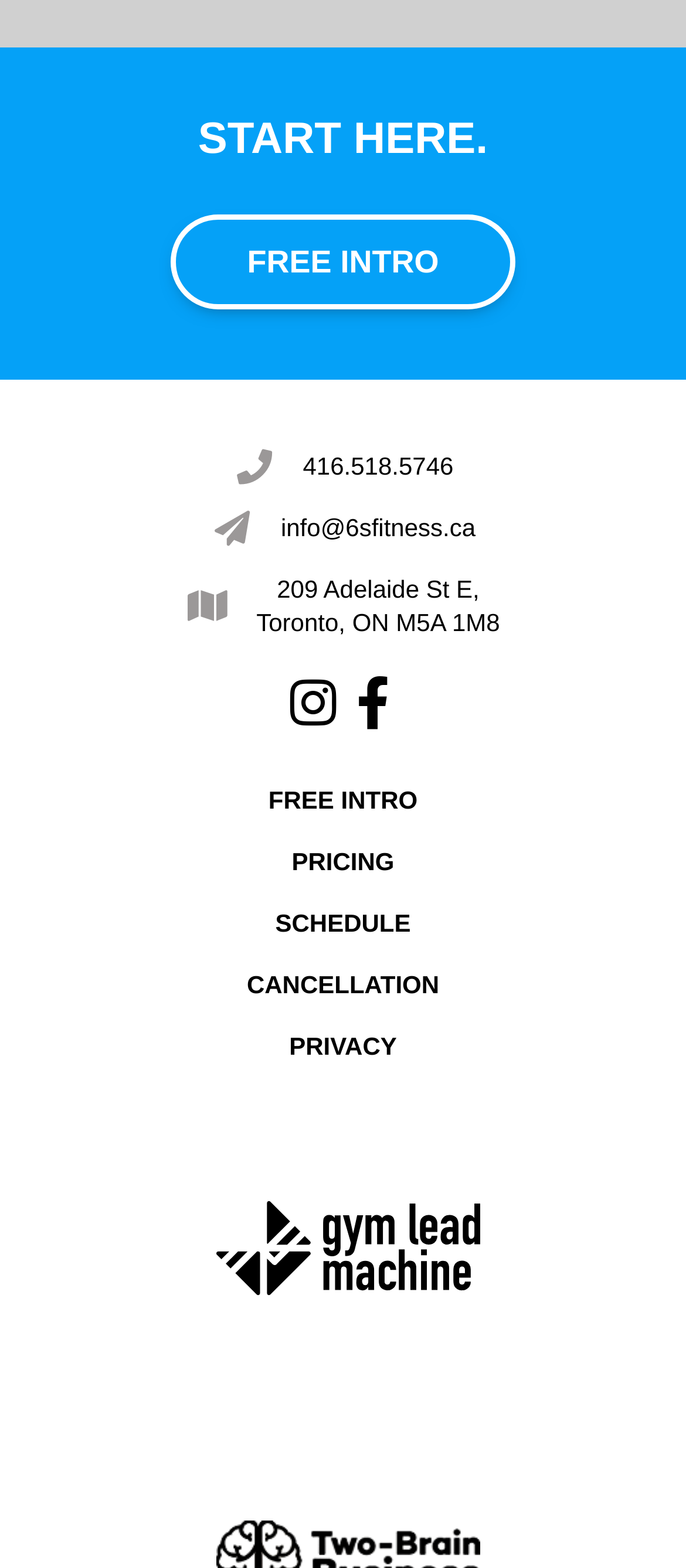Analyze the image and provide a detailed answer to the question: What is the phone number to contact?

I found the phone number by looking at the links section, where I saw a link with the text '416.518.5746', which is a typical phone number format.